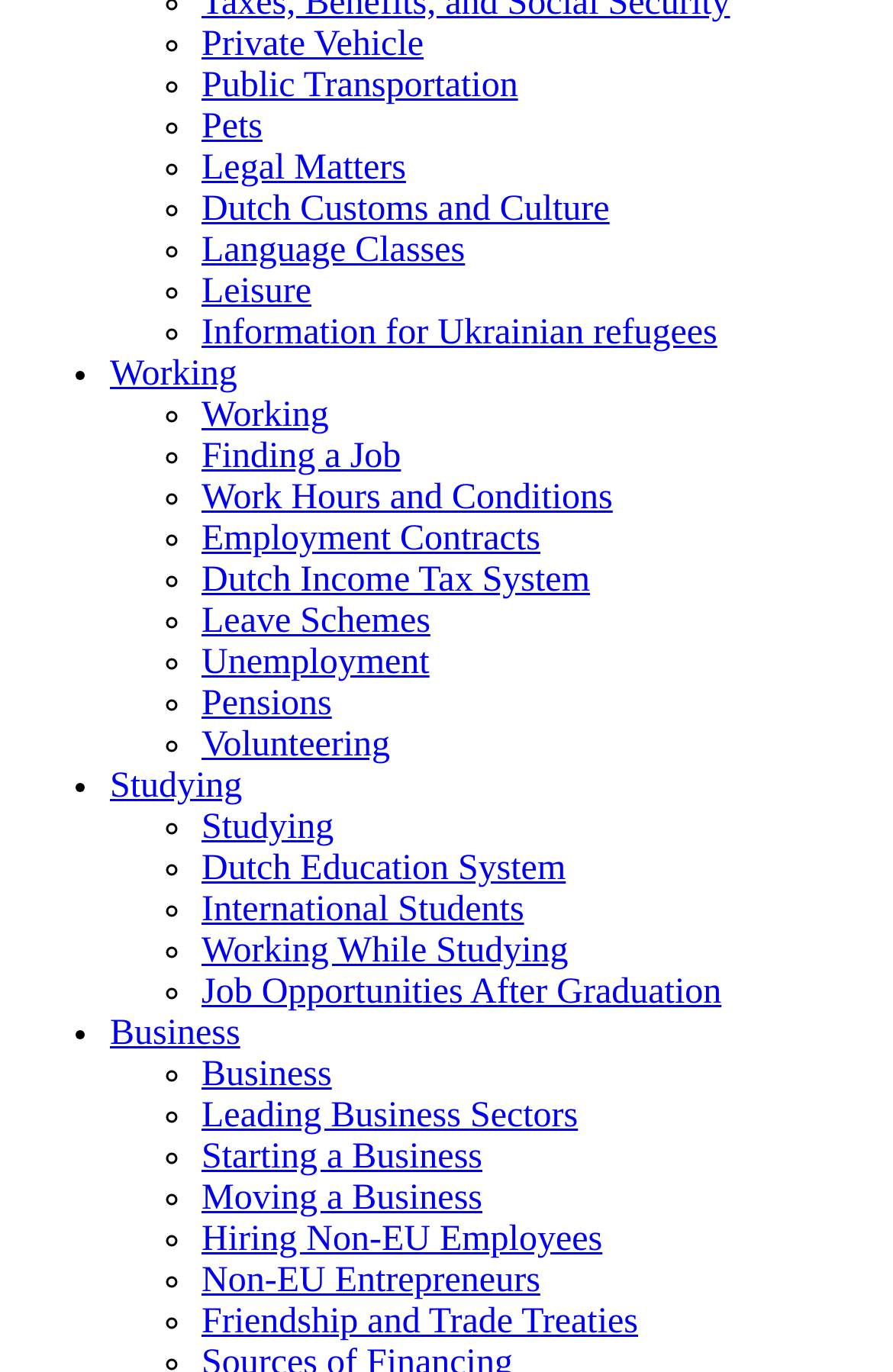Determine the bounding box coordinates of the clickable element necessary to fulfill the instruction: "Click on Private Vehicle". Provide the coordinates as four float numbers within the 0 to 1 range, i.e., [left, top, right, bottom].

[0.226, 0.018, 0.474, 0.046]